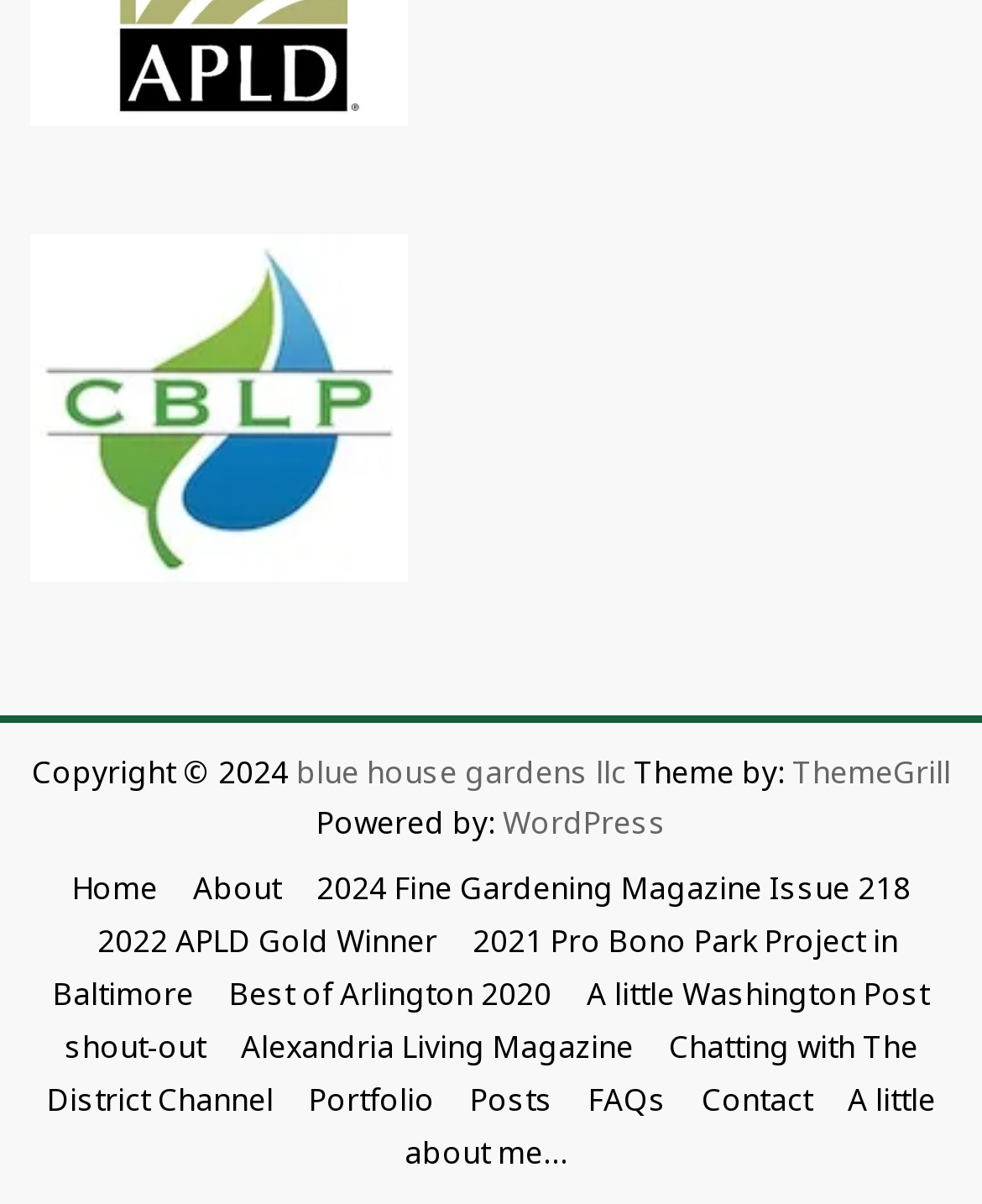Given the description Posts, predict the bounding box coordinates of the UI element. Ensure the coordinates are in the format (top-left x, top-left y, bottom-right x, bottom-right y) and all values are between 0 and 1.

[0.465, 0.885, 0.576, 0.931]